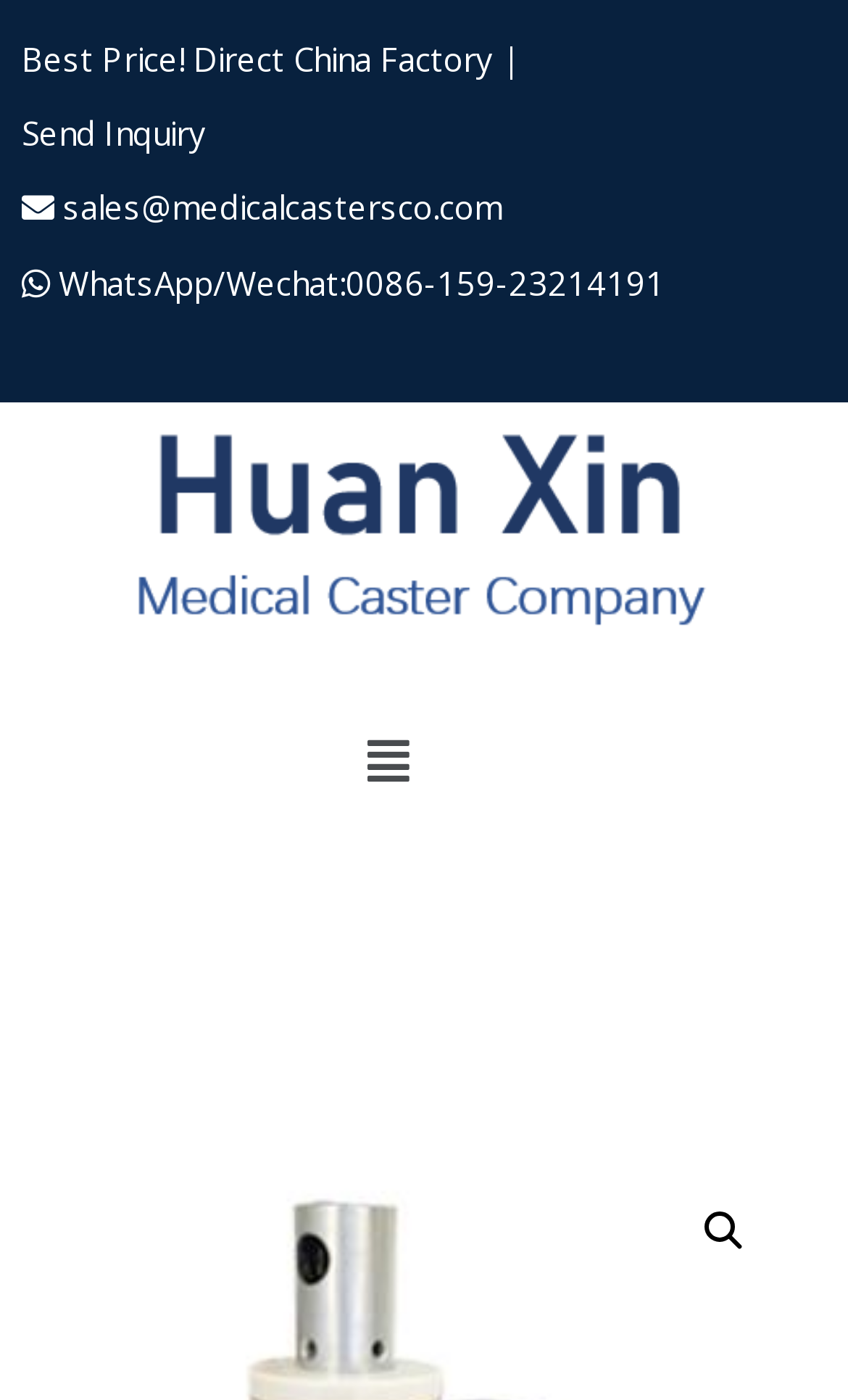Construct a comprehensive description capturing every detail on the webpage.

The webpage appears to be a product page for 125 150mm Central Locking Casters Dual Wheel for Equipment, with a focus on medical equipment manufacturing. At the top-left corner, there is a company logo from Huanxin medical caster company. 

Below the logo, there is a section with a heading "Best Price! Direct China Factory |" followed by three links: "Send Inquiry", an email address "sales@medicalcastersco.com", and a WhatsApp/Wechat contact number "0086-159-23214191". These links are positioned closely together, with the email address and WhatsApp/Wechat contact number appearing below the "Send Inquiry" link.

On the right side of the page, there is a button labeled "Menu" with an arrow icon, which has a popup menu that is not expanded by default. Within the menu, there is a link with a magnifying glass icon, likely representing a search function.

The overall layout of the page is simple, with a clear focus on providing contact information and a call-to-action for inquiries about the product.